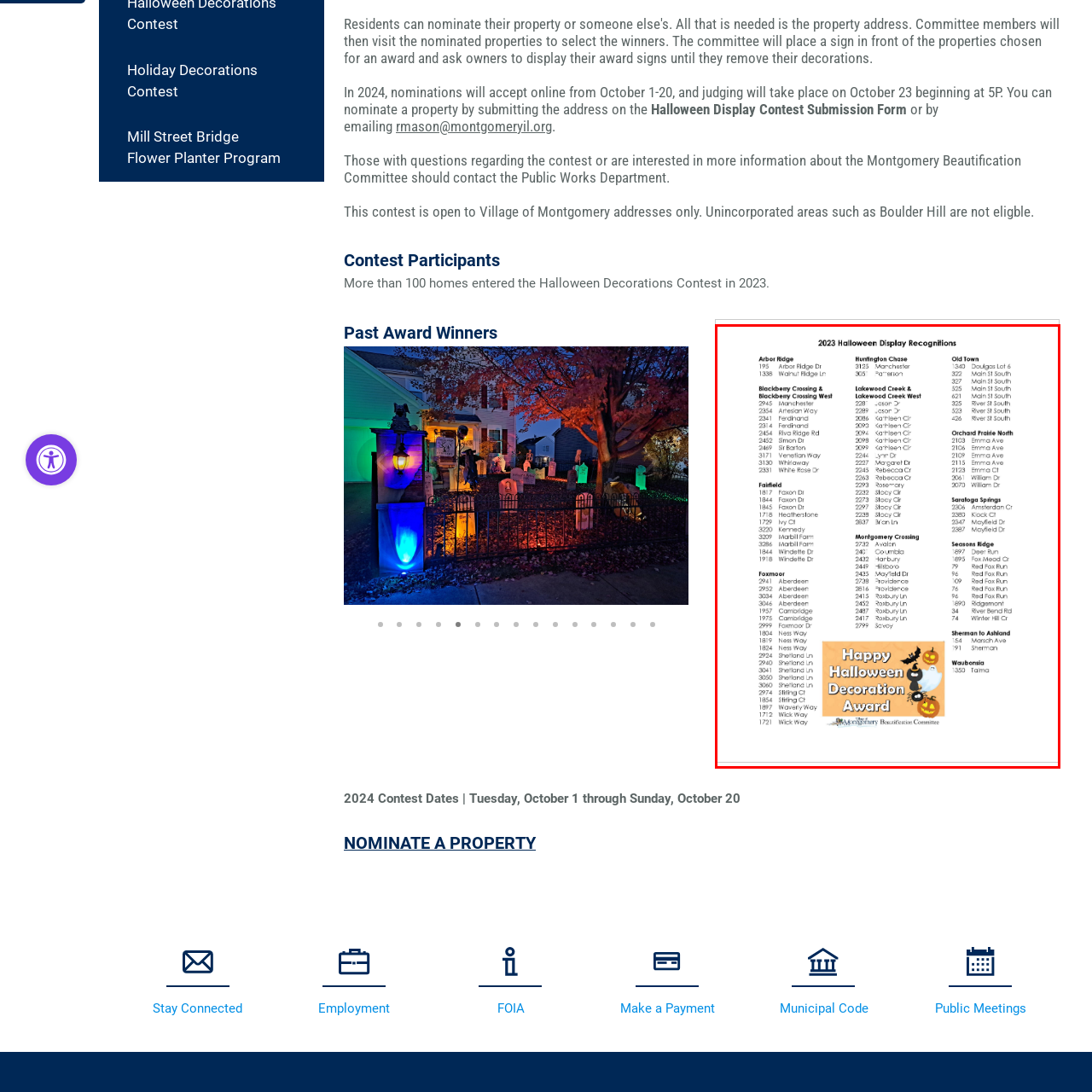What is the theme of the decorations recognized in the image?
Direct your attention to the image enclosed by the red bounding box and provide a detailed answer to the question.

The theme of the decorations can be easily identified by reading the caption, which explicitly mentions 'Halloween decorations' and 'Happy Halloween Decoration Award.' This clearly indicates that the decorations being recognized are related to the Halloween theme.